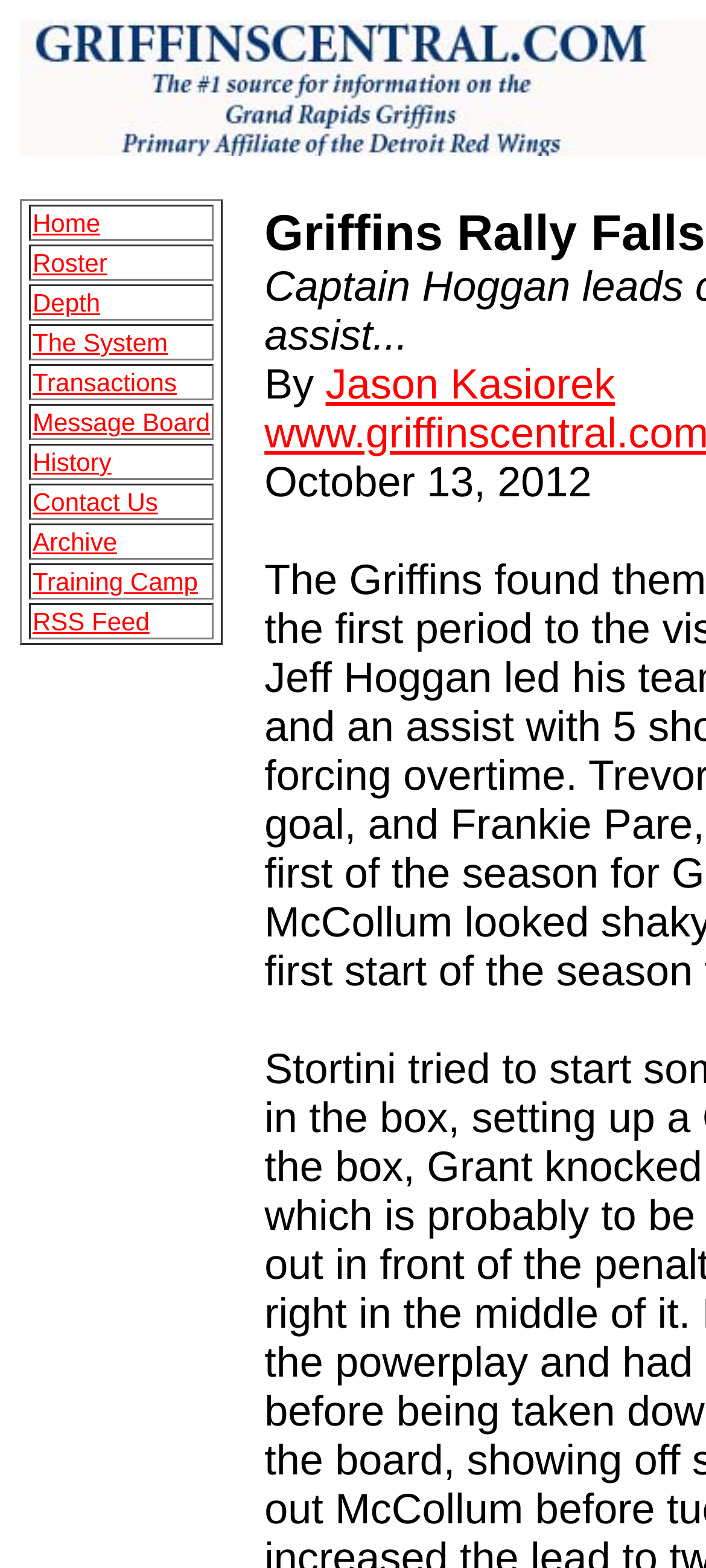Kindly determine the bounding box coordinates for the area that needs to be clicked to execute this instruction: "Visit the website".

None